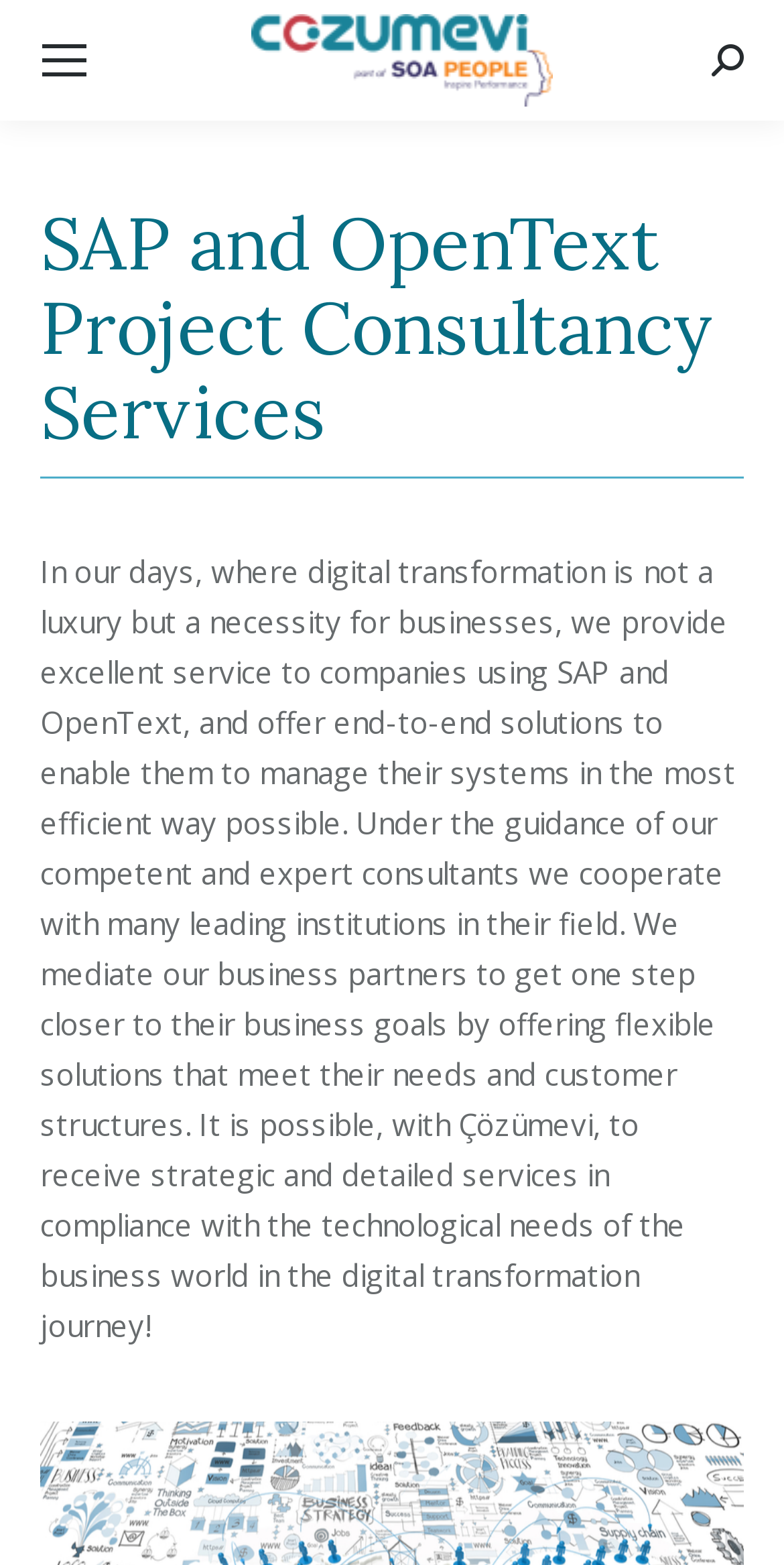Locate the bounding box coordinates of the UI element described by: "parent_node: Search:". Provide the coordinates as four float numbers between 0 and 1, formatted as [left, top, right, bottom].

[0.908, 0.028, 0.949, 0.049]